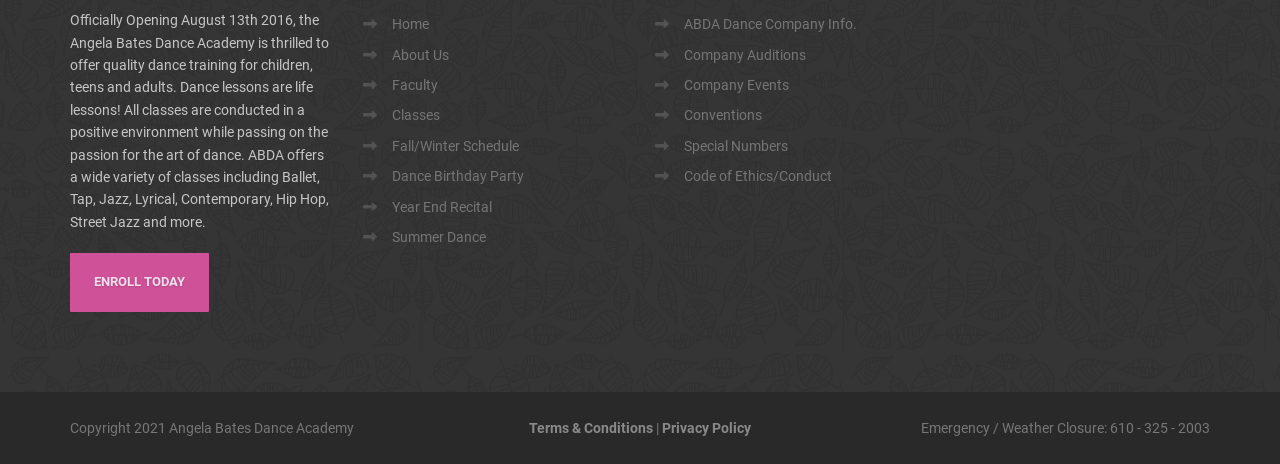What are the navigation options on the webpage?
Please give a detailed and thorough answer to the question, covering all relevant points.

The answer can be found by looking at the link elements which are located on the left and right sides of the webpage. These links have text such as 'Home', 'About Us', 'Faculty', 'Classes', and more, which suggest that they are navigation options for the webpage.